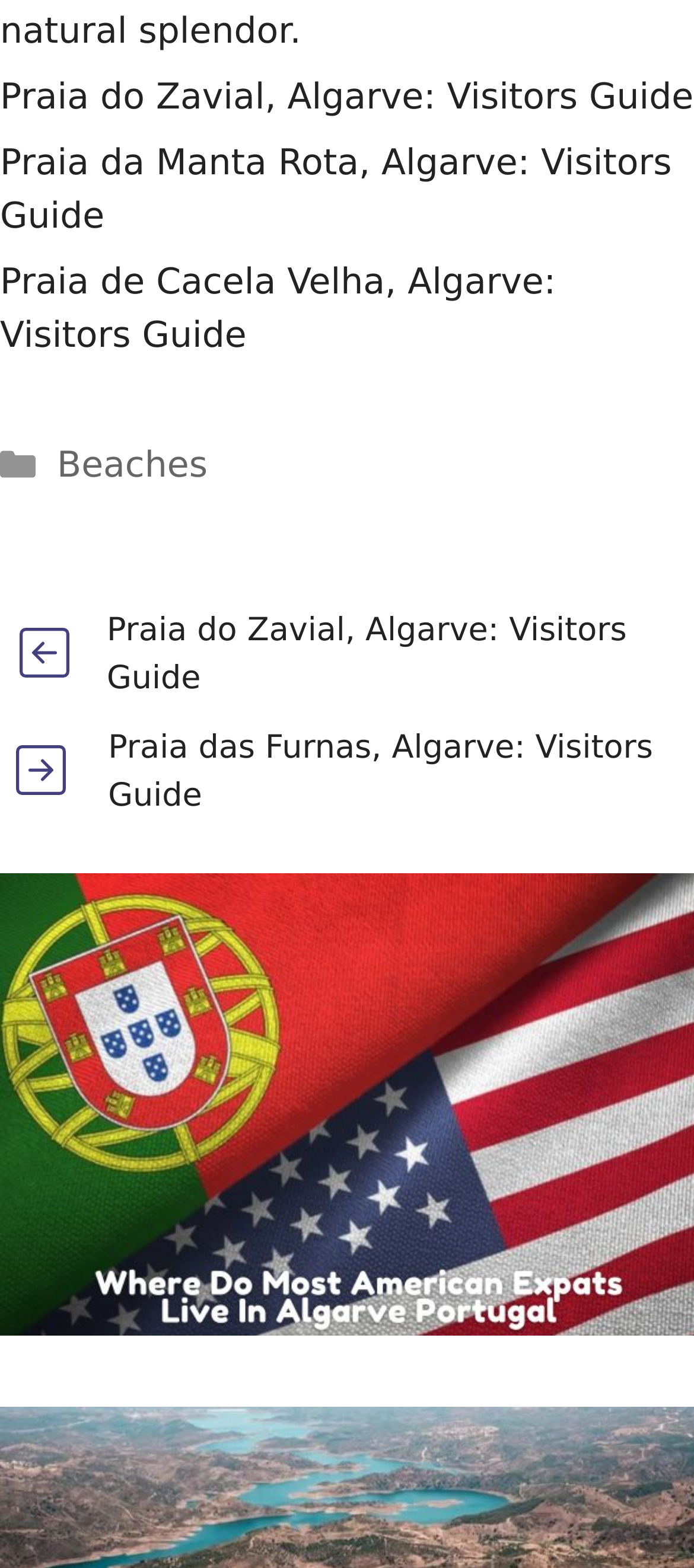Refer to the image and provide an in-depth answer to the question: 
What is the category of the article?

I found the StaticText element [185] with the text 'Categories' and its sibling link element [84] with the text 'Beaches', which suggests that the category of the article is 'Beaches'.